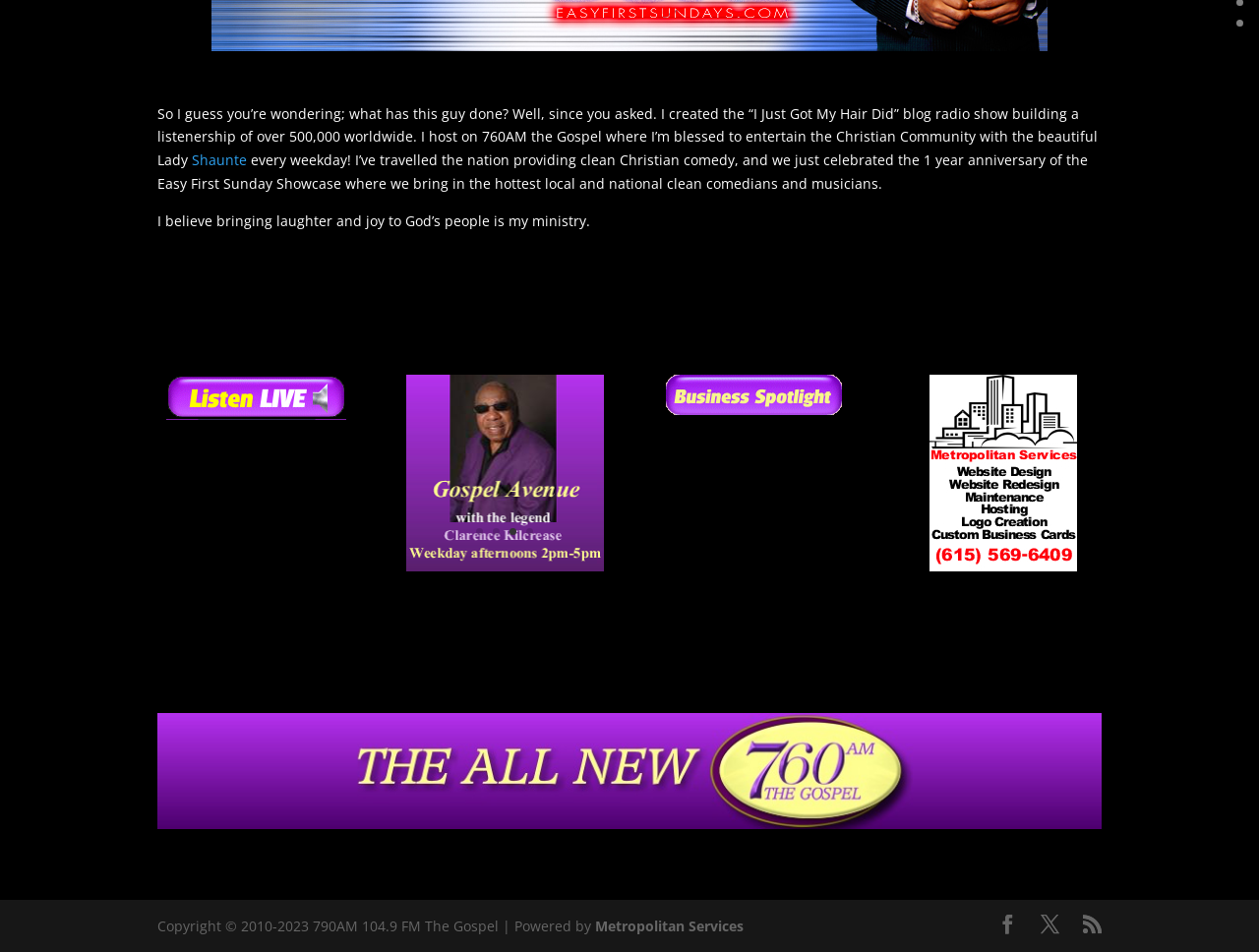Based on the description "Metropolitan Services", find the bounding box of the specified UI element.

[0.473, 0.962, 0.591, 0.982]